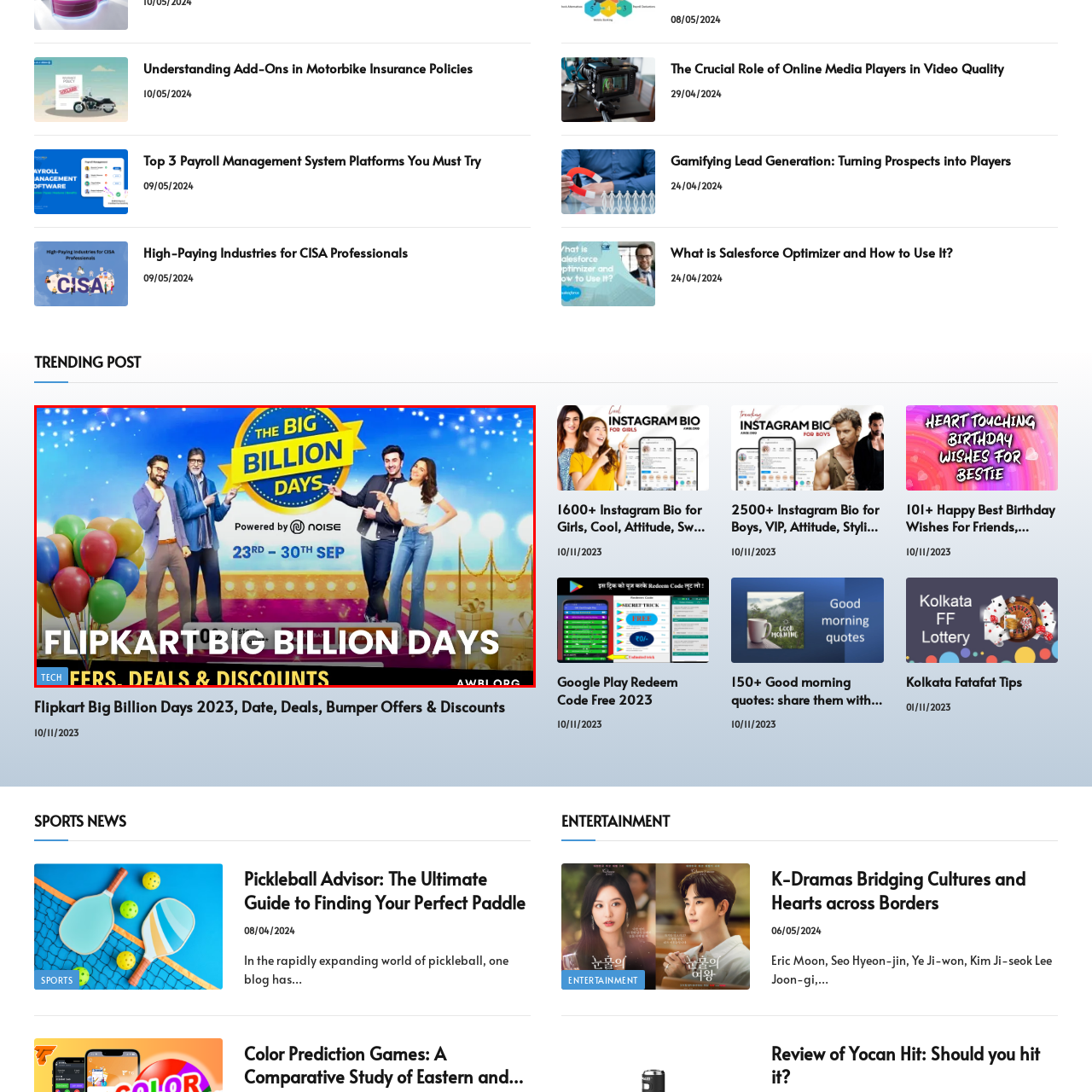Craft a detailed and vivid caption for the image that is highlighted by the red frame.

The image promotes the "Flipkart Big Billion Days," an exciting shopping event running from September 23rd to September 30th. Featuring vibrant balloons in the foreground, the design includes prominent figures who are joyfully interacting, highlighting the festive atmosphere of the sale. The central graphic boasts a bold yellow circular logo that encapsulates the event's name, lending a cheerful energy to the overall visual. The lower section of the image displays a captivating announcement of "offers, deals, and discounts," enticing customers to take advantage of the significant savings available during this sale period, while the background sparkles with lights, enhancing the celebratory vibe.